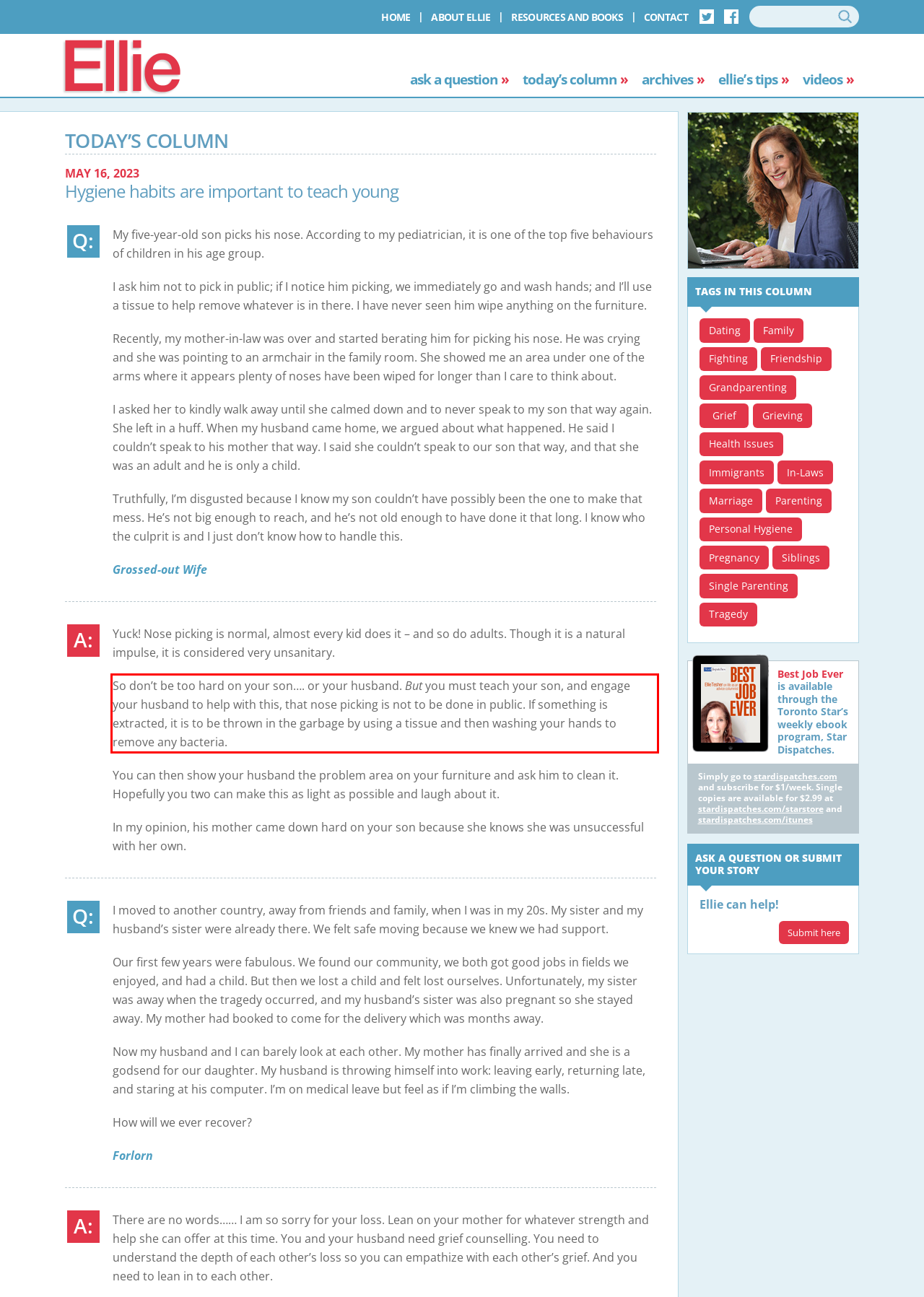Using the provided screenshot of a webpage, recognize the text inside the red rectangle bounding box by performing OCR.

So don’t be too hard on your son…. or your husband. But you must teach your son, and engage your husband to help with this, that nose picking is not to be done in public. If something is extracted, it is to be thrown in the garbage by using a tissue and then washing your hands to remove any bacteria.